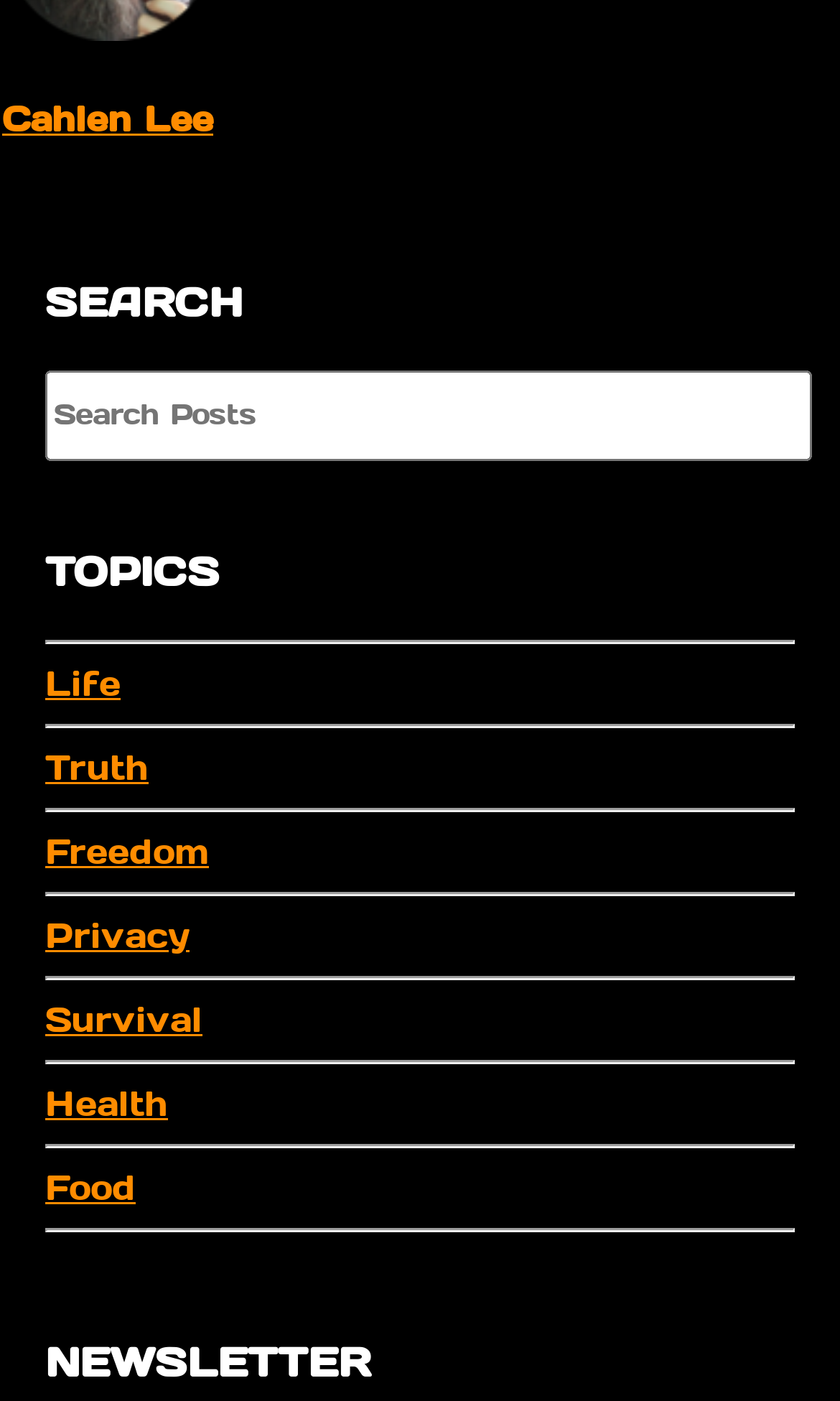What is the name of the author?
Analyze the image and provide a thorough answer to the question.

The author's name is found in the heading element with the text 'Cahlen Lee', which is located at the top of the webpage.